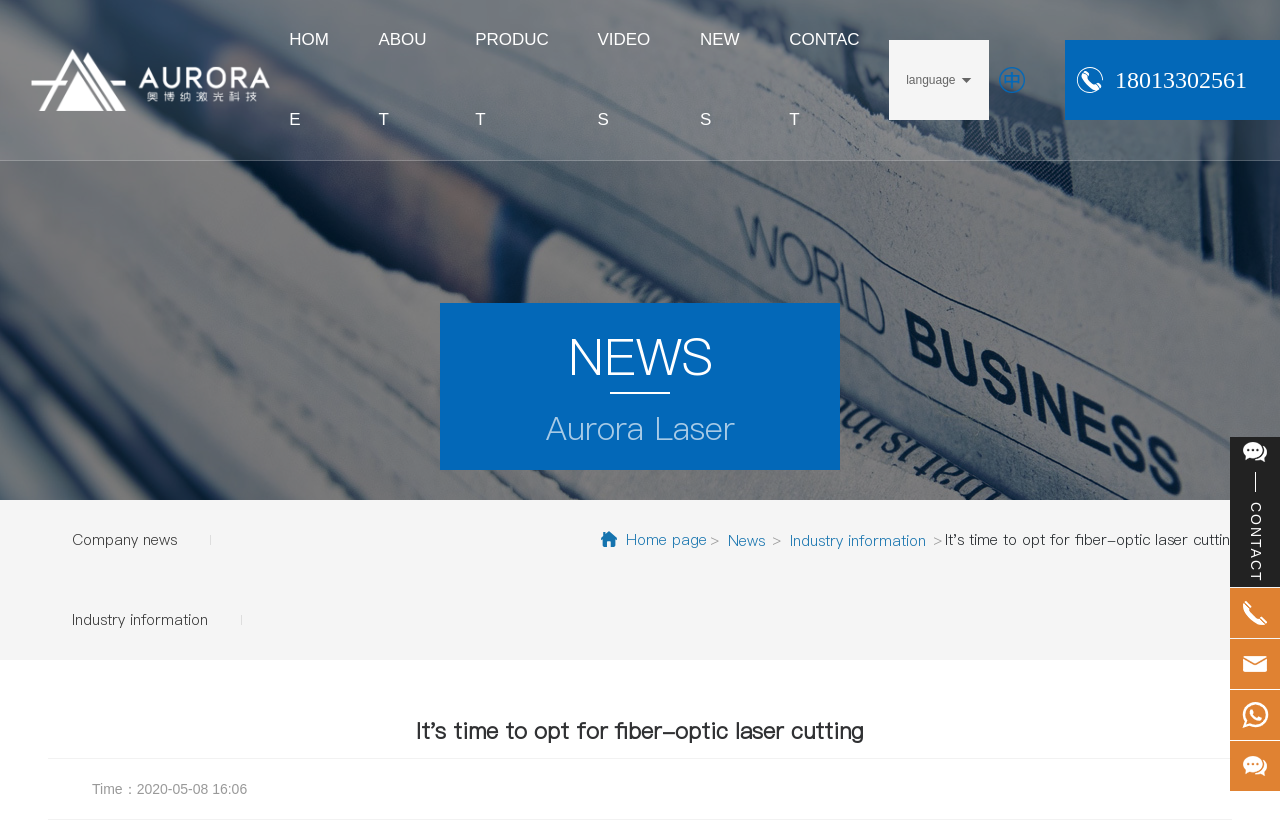What is the text of the first link on the top navigation bar? Examine the screenshot and reply using just one word or a brief phrase.

HOME